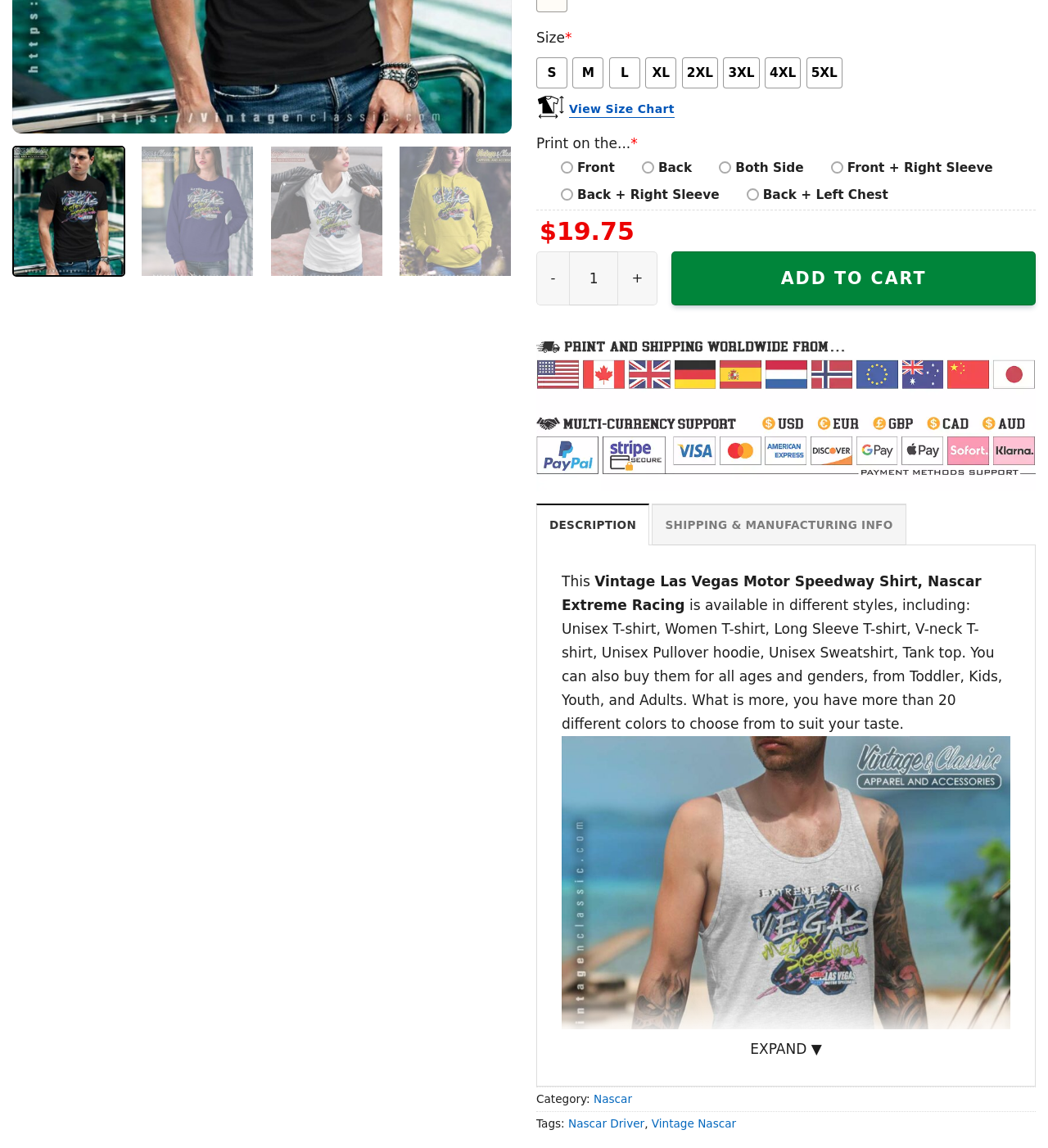Provide the bounding box coordinates for the UI element described in this sentence: "Nascar". The coordinates should be four float values between 0 and 1, i.e., [left, top, right, bottom].

[0.566, 0.952, 0.603, 0.963]